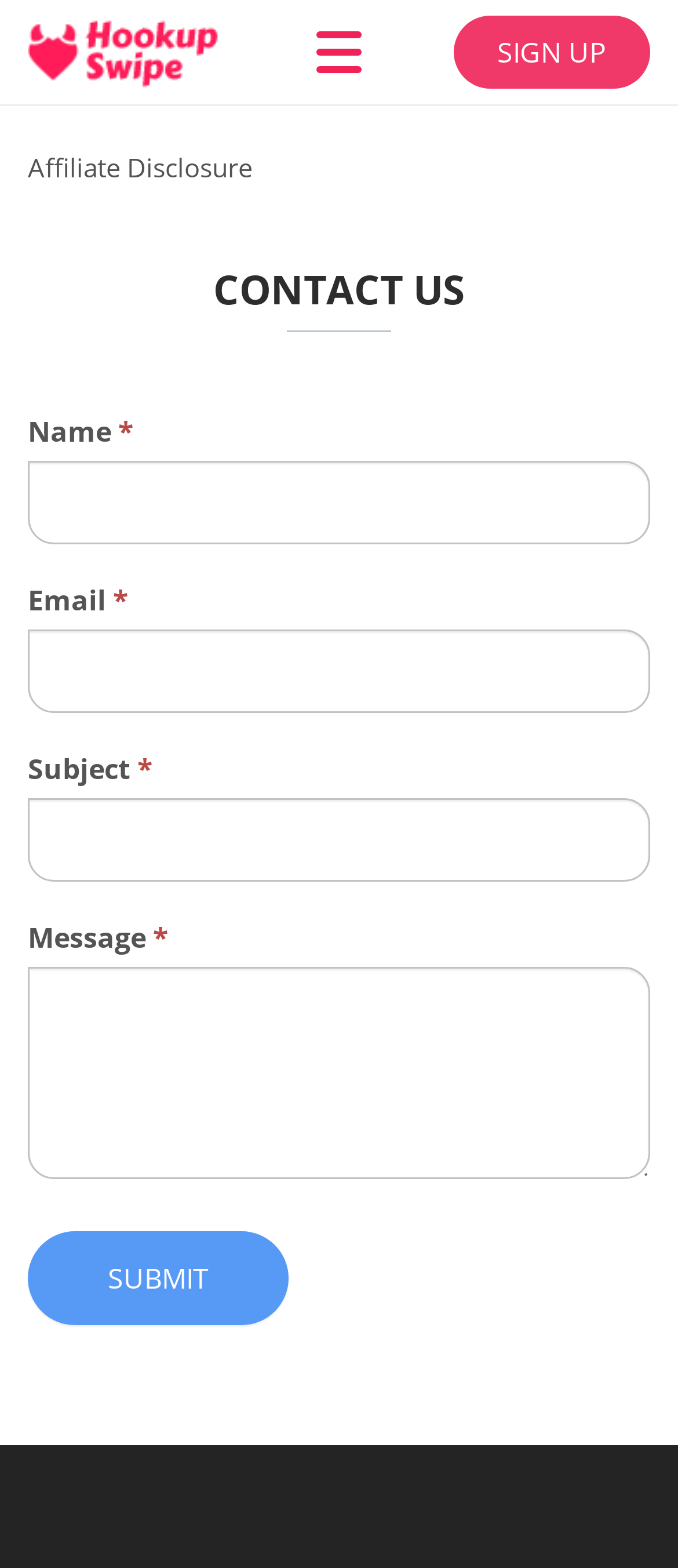Based on the provided description, "parent_node: Email * name="item_meta[25]"", find the bounding box of the corresponding UI element in the screenshot.

[0.041, 0.402, 0.959, 0.455]